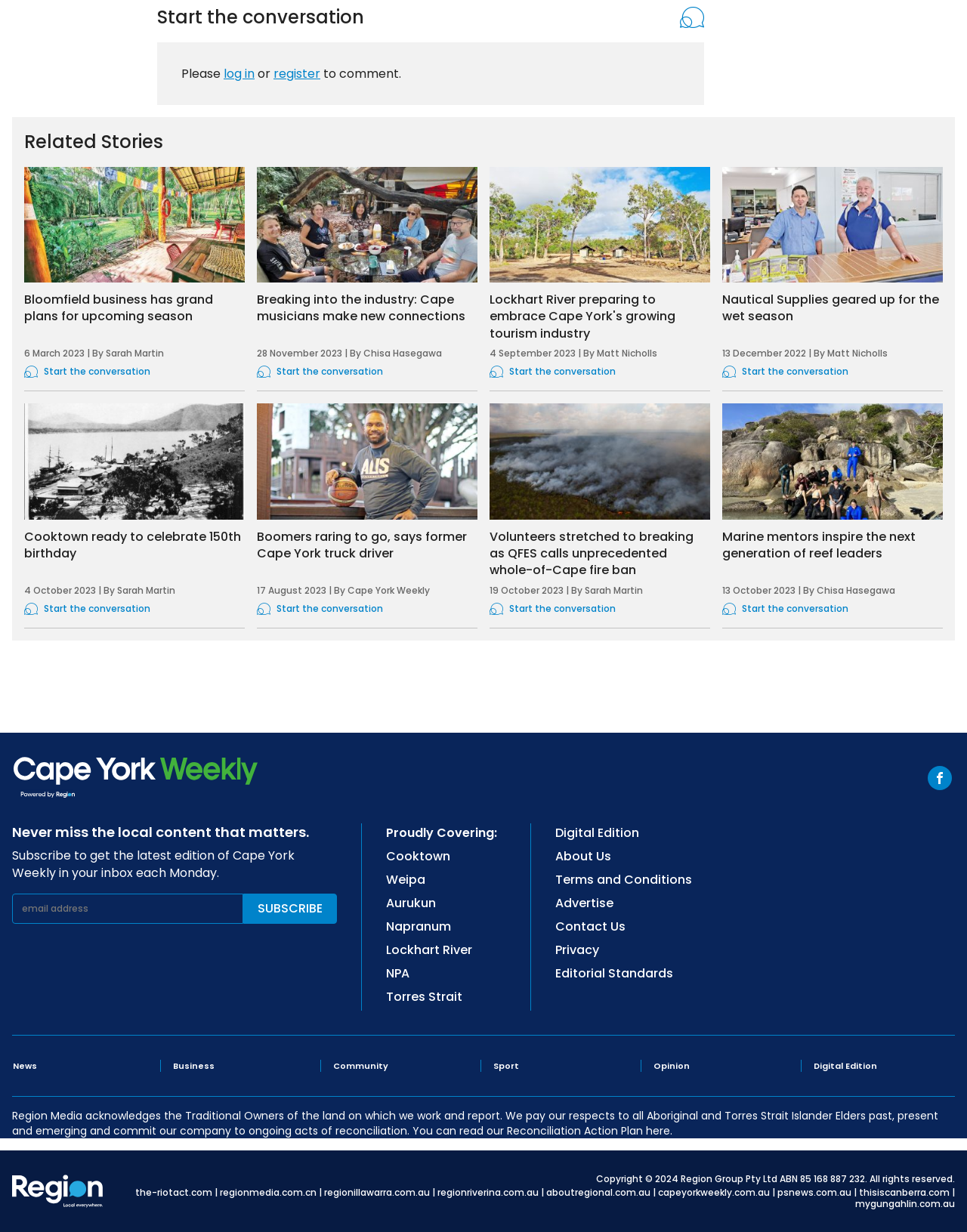Find the bounding box coordinates for the element that must be clicked to complete the instruction: "read Bloomfield business has grand plans for upcoming season". The coordinates should be four float numbers between 0 and 1, indicated as [left, top, right, bottom].

[0.025, 0.135, 0.253, 0.229]